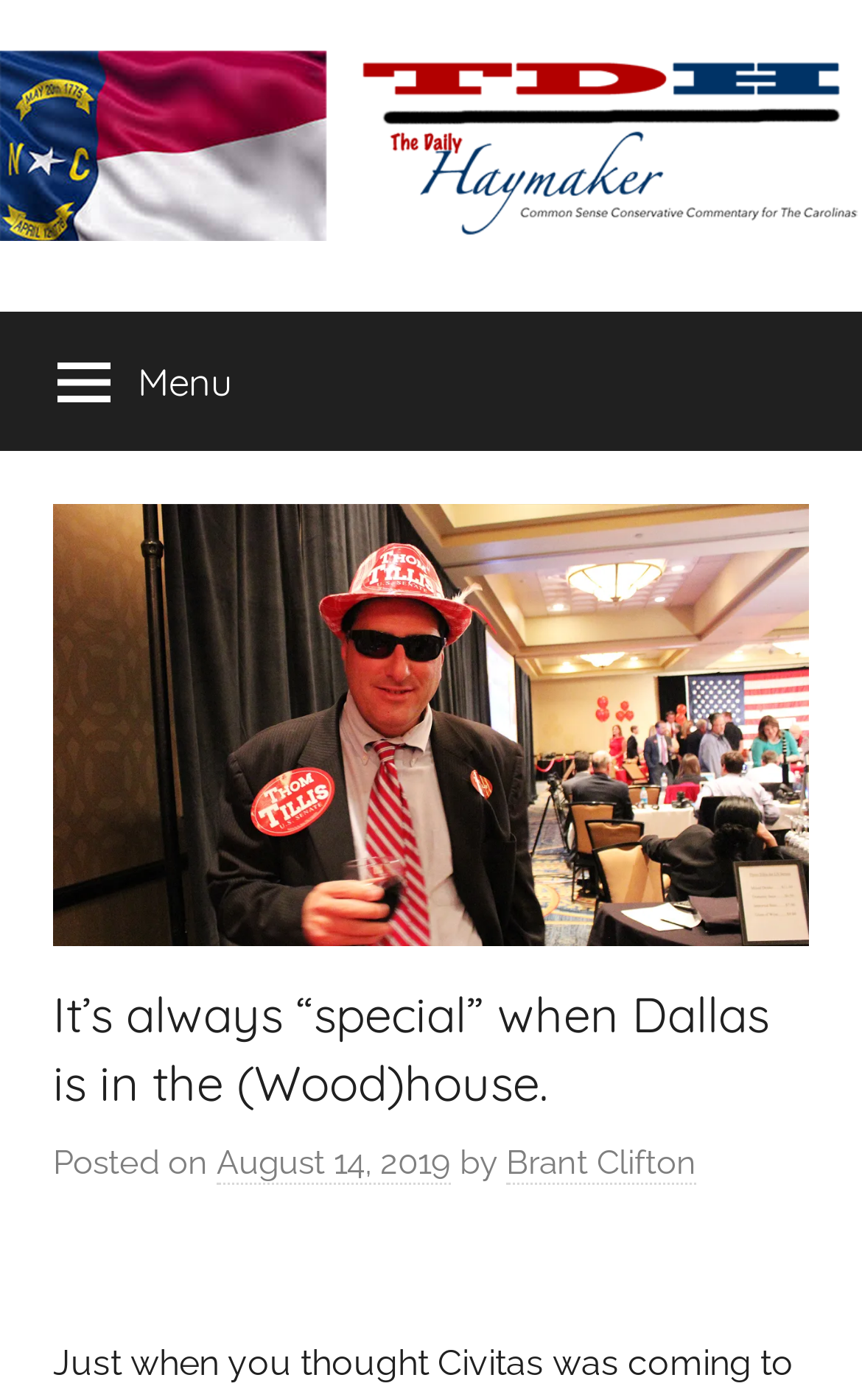Refer to the image and provide a thorough answer to this question:
What is the date of the article?

I determined the answer by examining the link element with the text 'August 14, 2019' which is located near the 'Posted on' element, suggesting that it is the date of the article.